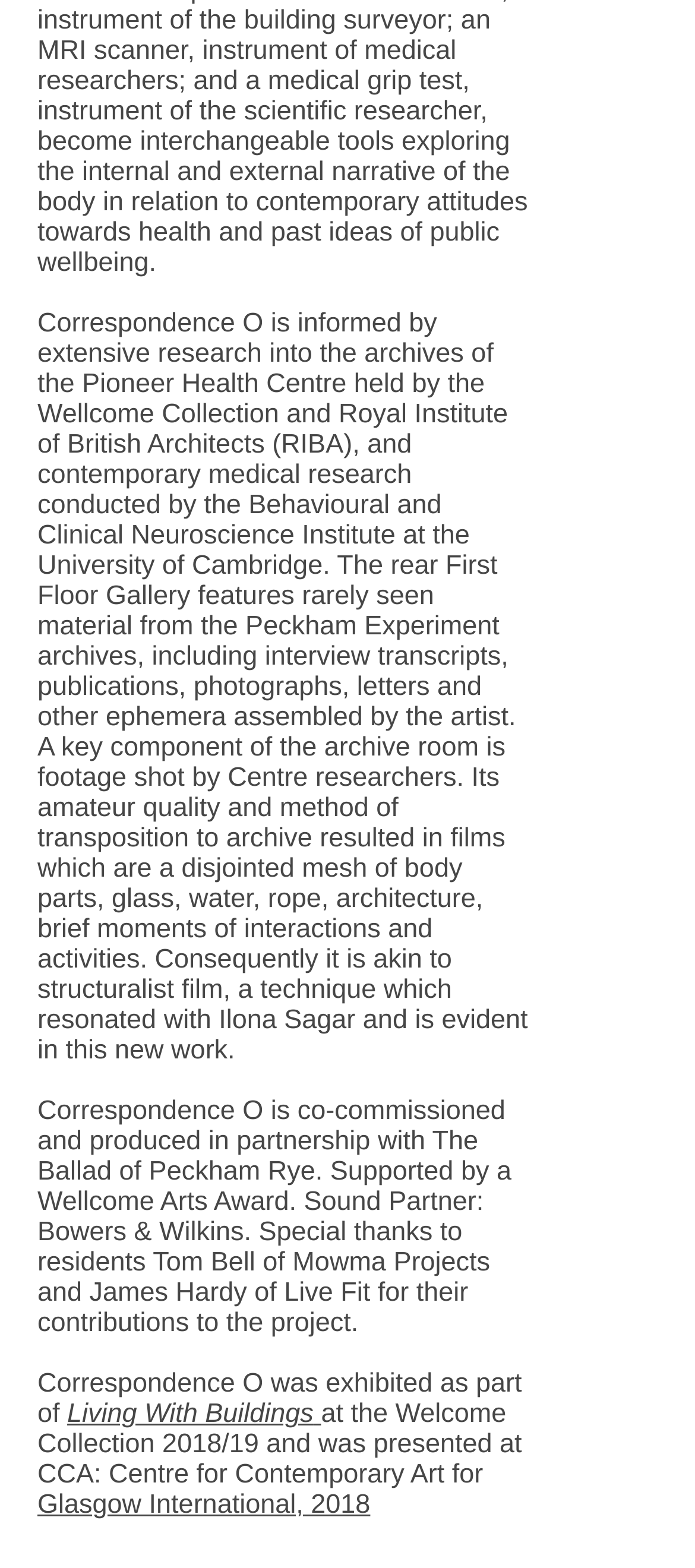Locate the bounding box of the UI element described by: "Glasgow International, 2018" in the given webpage screenshot.

[0.054, 0.95, 0.533, 0.97]